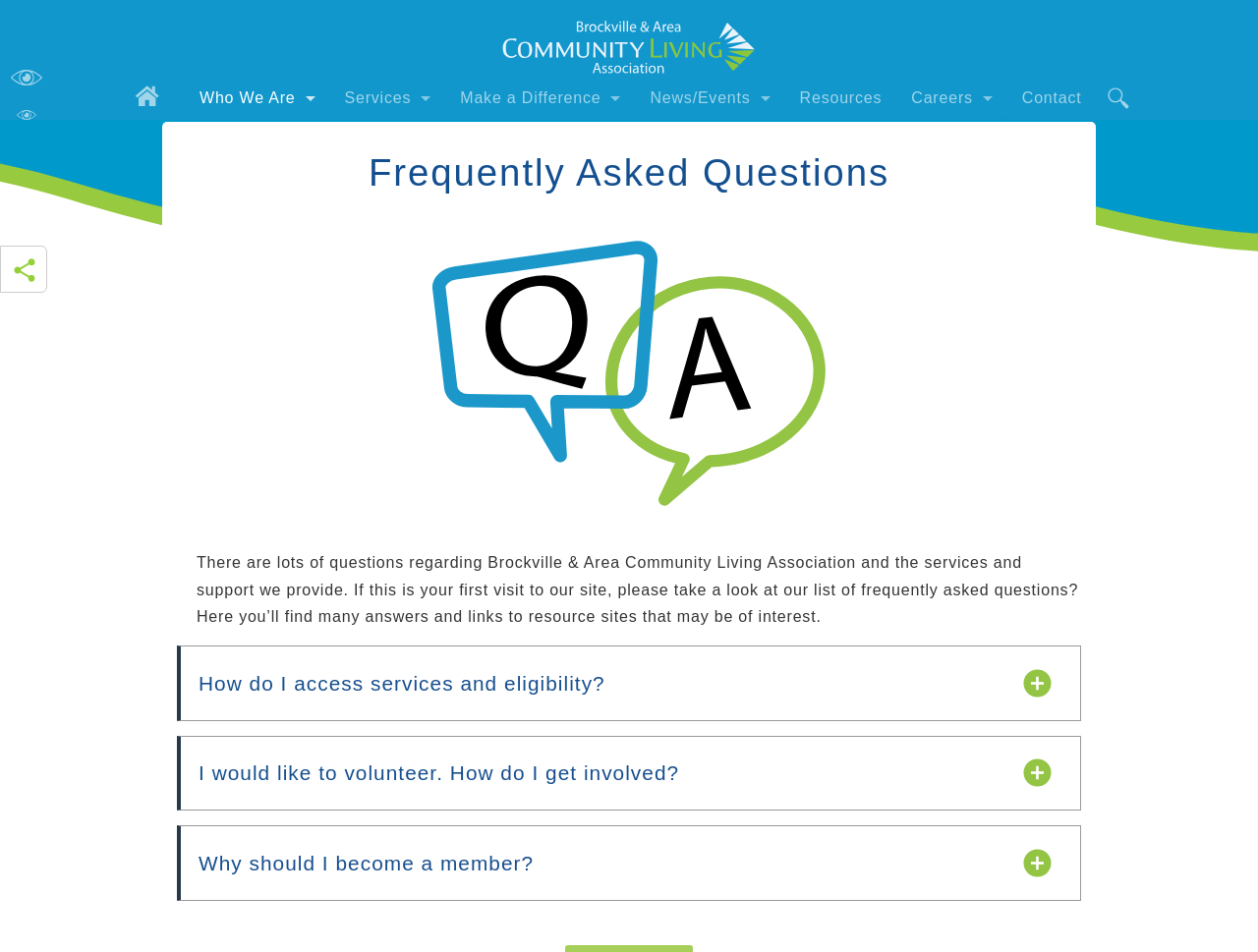Please locate and retrieve the main header text of the webpage.

Frequently Asked Questions